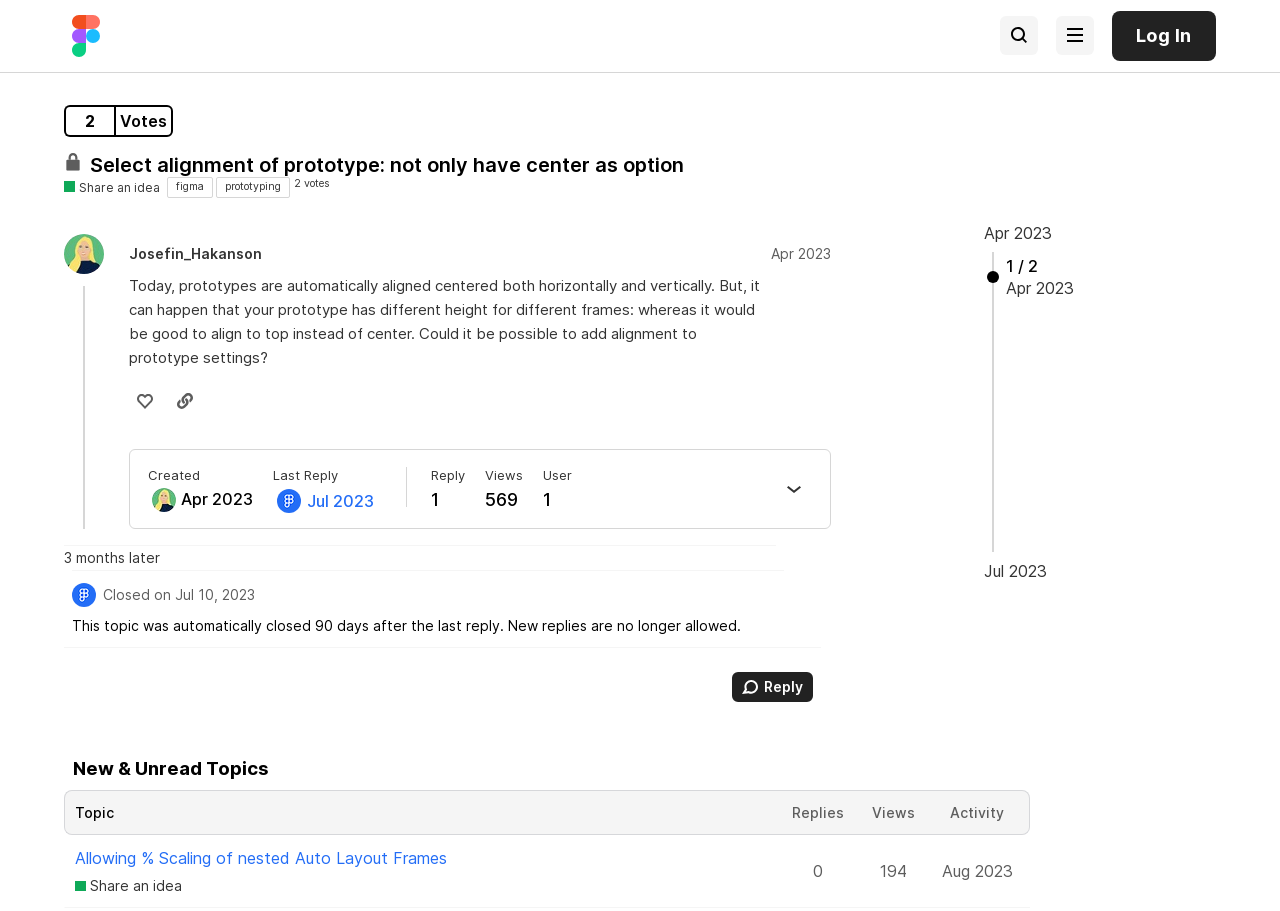Give a concise answer using one word or a phrase to the following question:
What is the status of the topic?

Closed